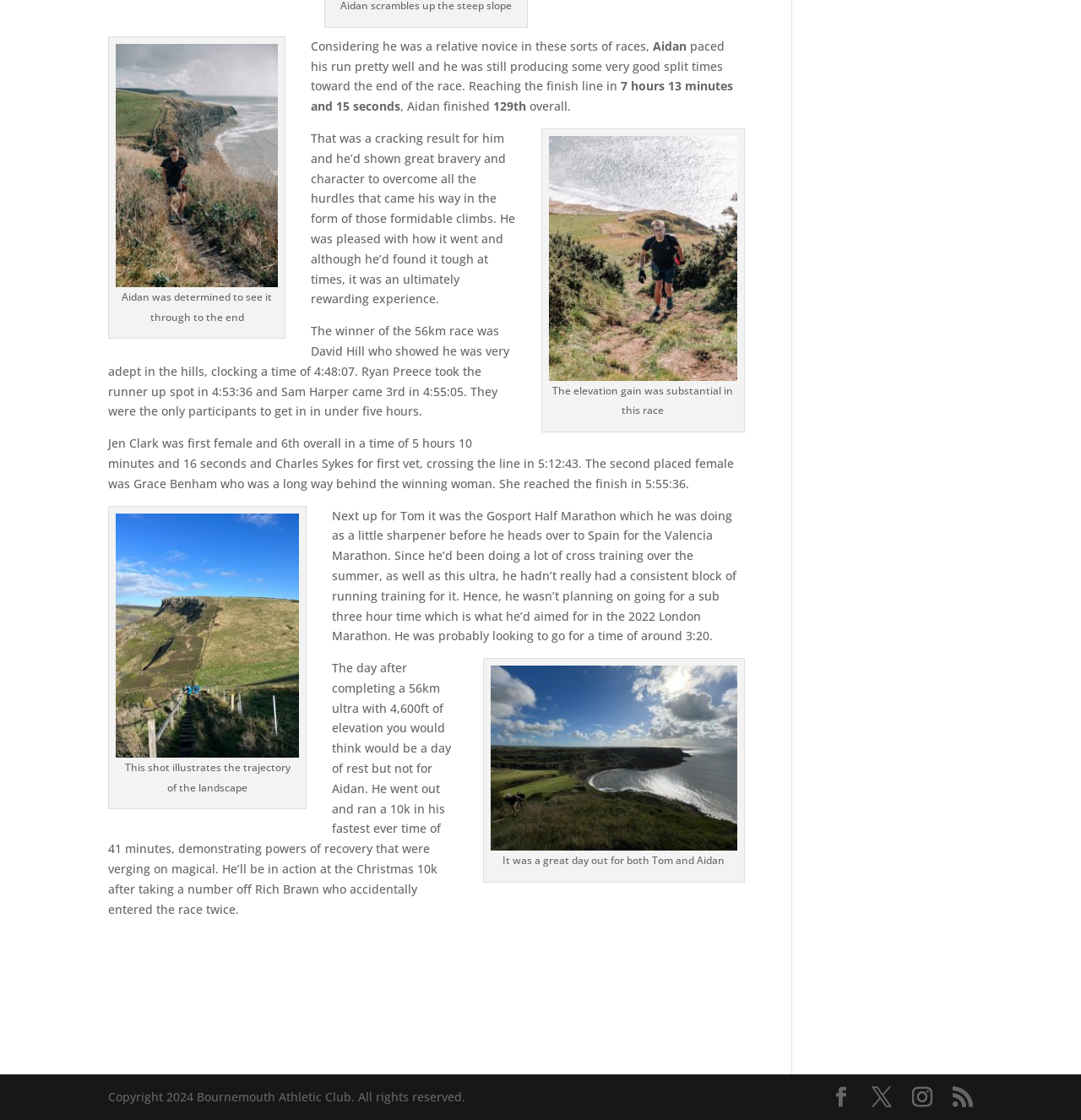Determine the bounding box coordinates of the clickable region to carry out the instruction: "Click the link to view Views illustrating the severity of the climbs".

[0.107, 0.66, 0.277, 0.674]